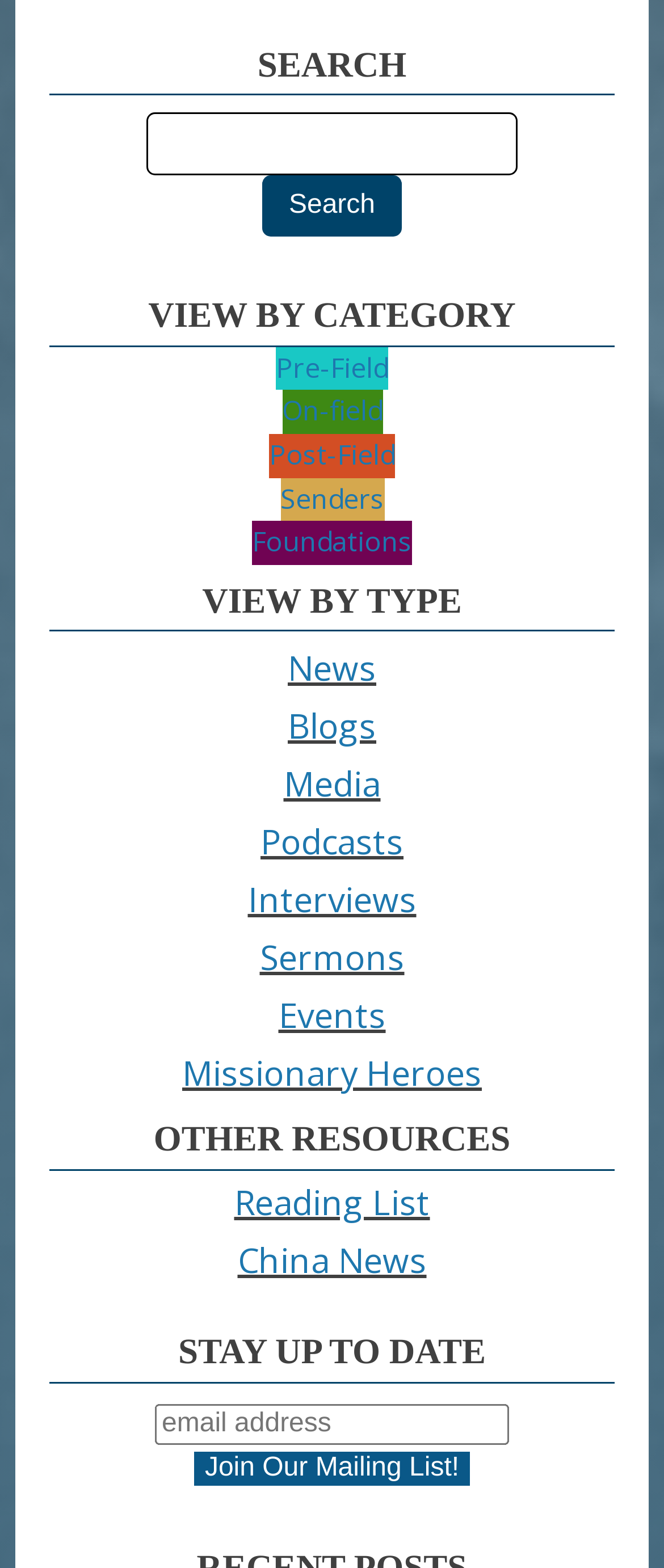Extract the bounding box for the UI element that matches this description: "China News".

[0.358, 0.789, 0.642, 0.818]